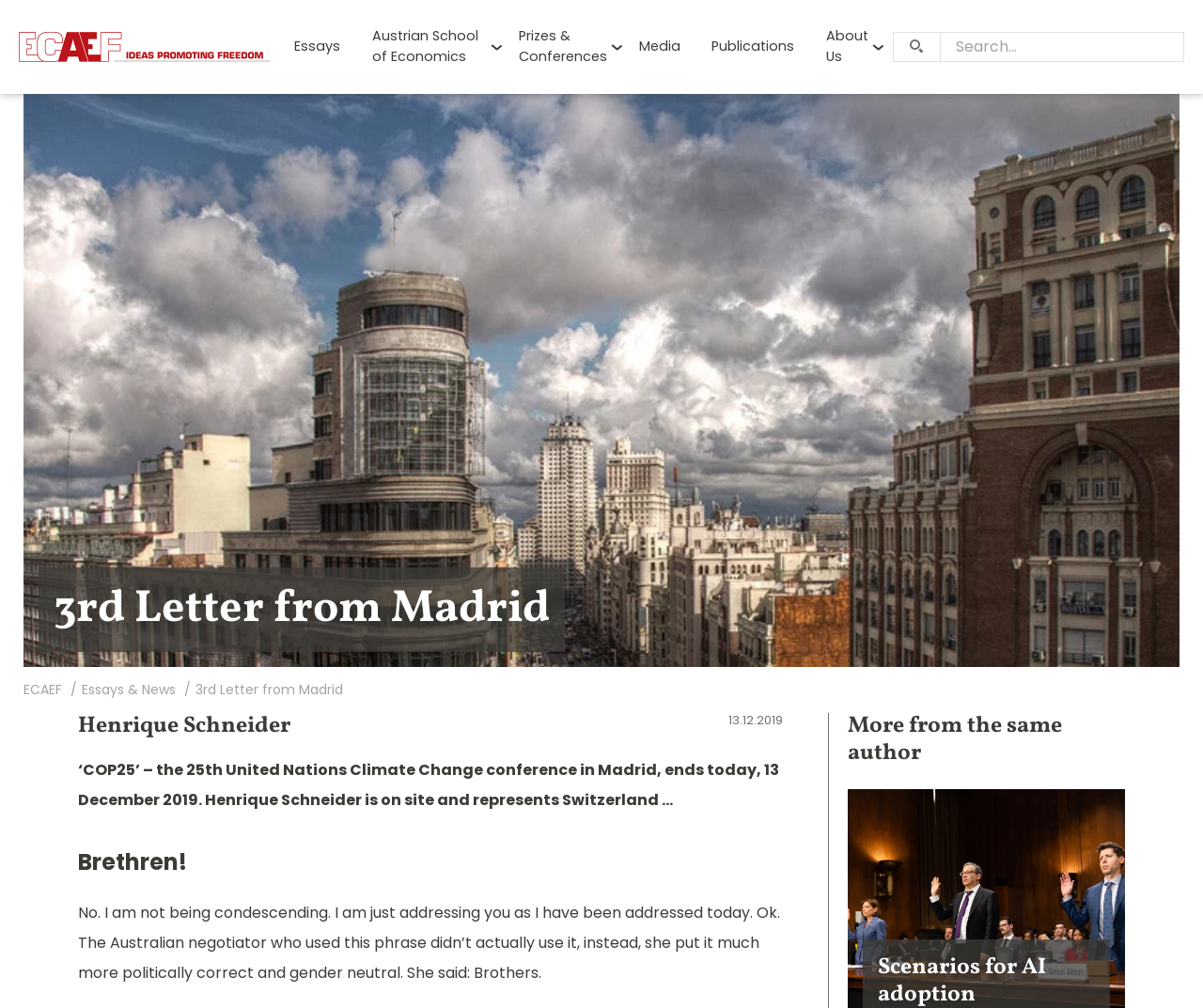Locate the bounding box coordinates of the area to click to fulfill this instruction: "read more about Henrique Schneider". The bounding box should be presented as four float numbers between 0 and 1, in the order [left, top, right, bottom].

[0.065, 0.704, 0.241, 0.736]